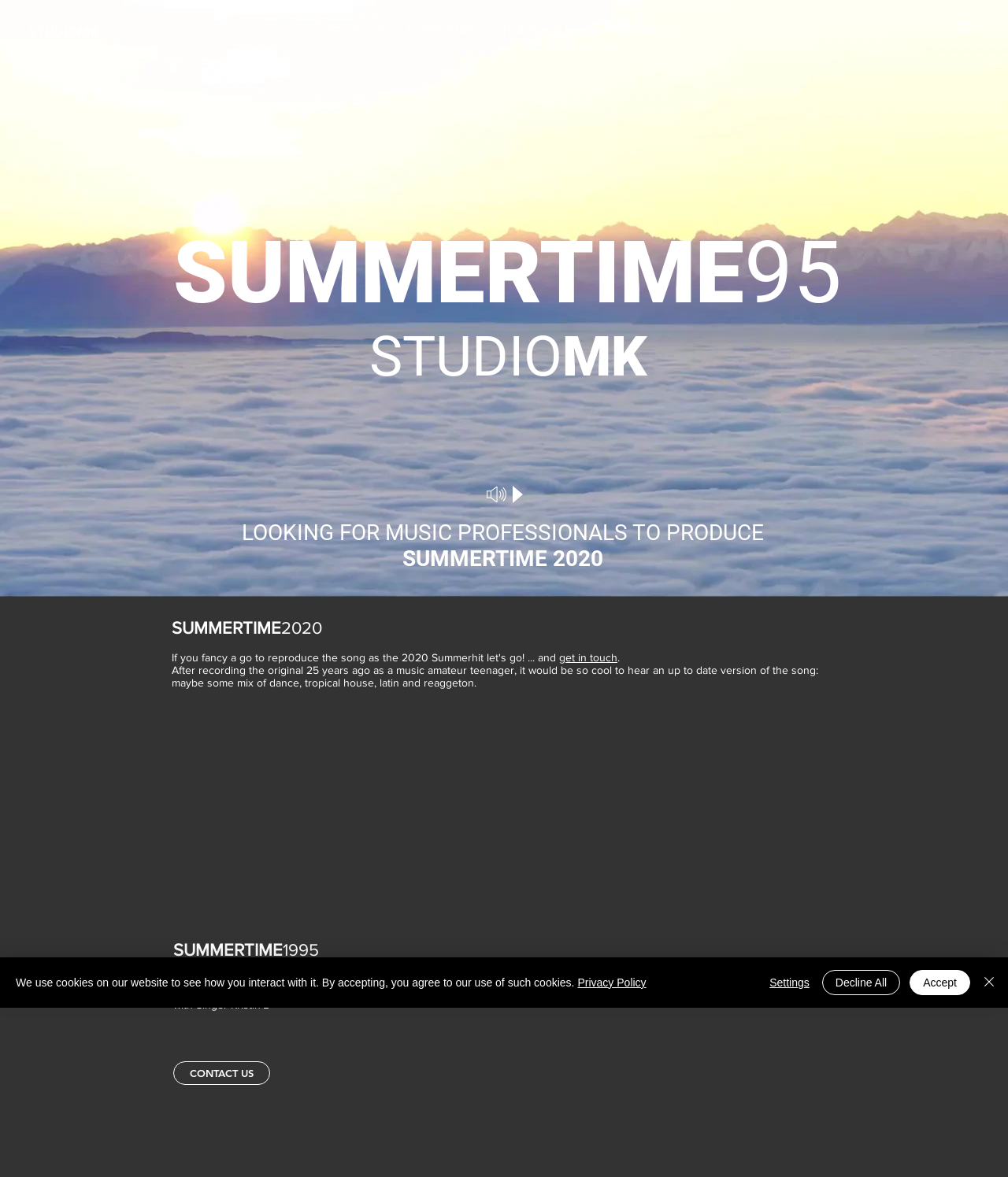Determine the bounding box for the UI element as described: "EXPERIENCE". The coordinates should be represented as four float numbers between 0 and 1, formatted as [left, top, right, bottom].

[0.401, 0.017, 0.478, 0.028]